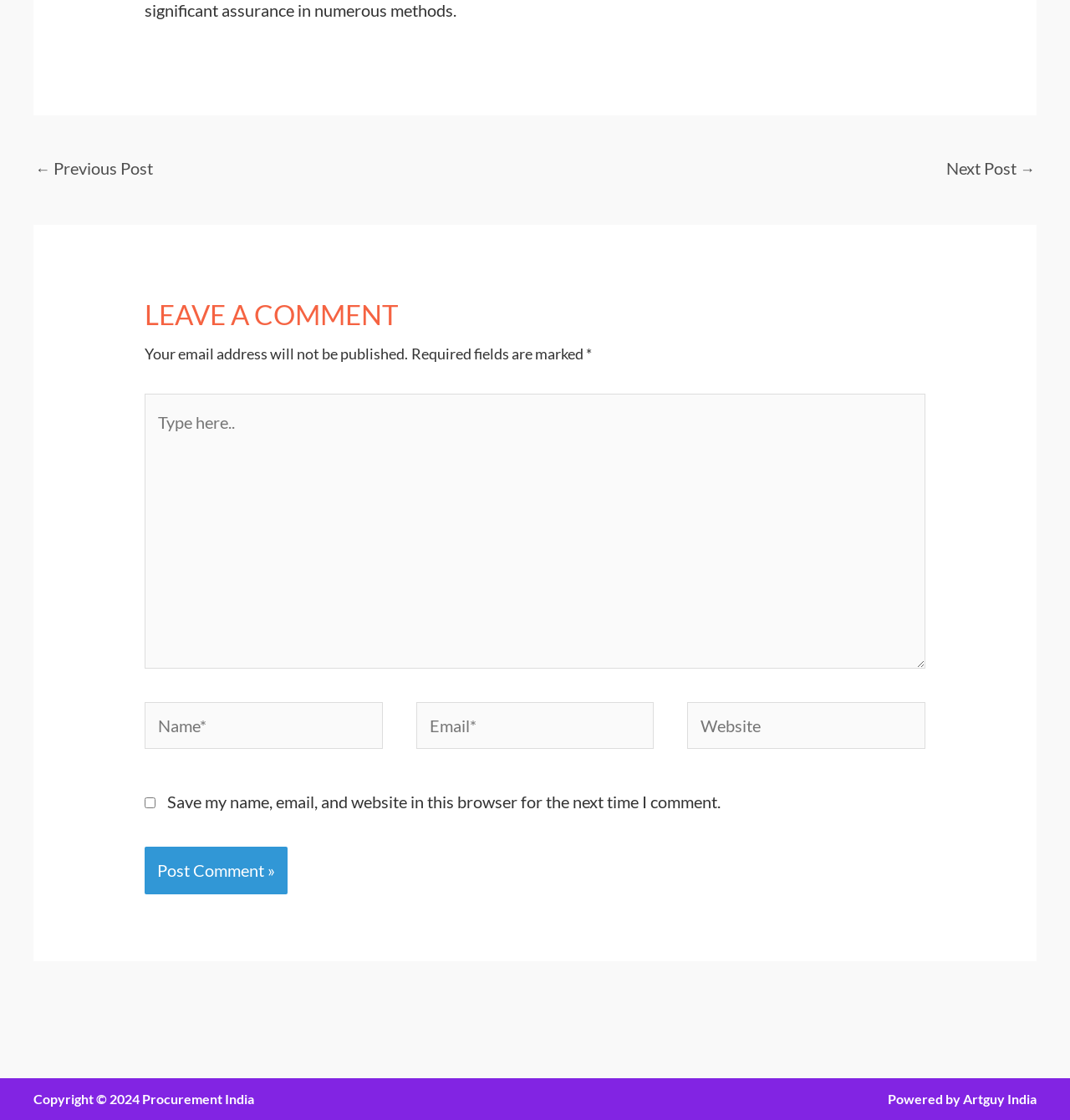What is the copyright year?
Based on the image, give a one-word or short phrase answer.

2024